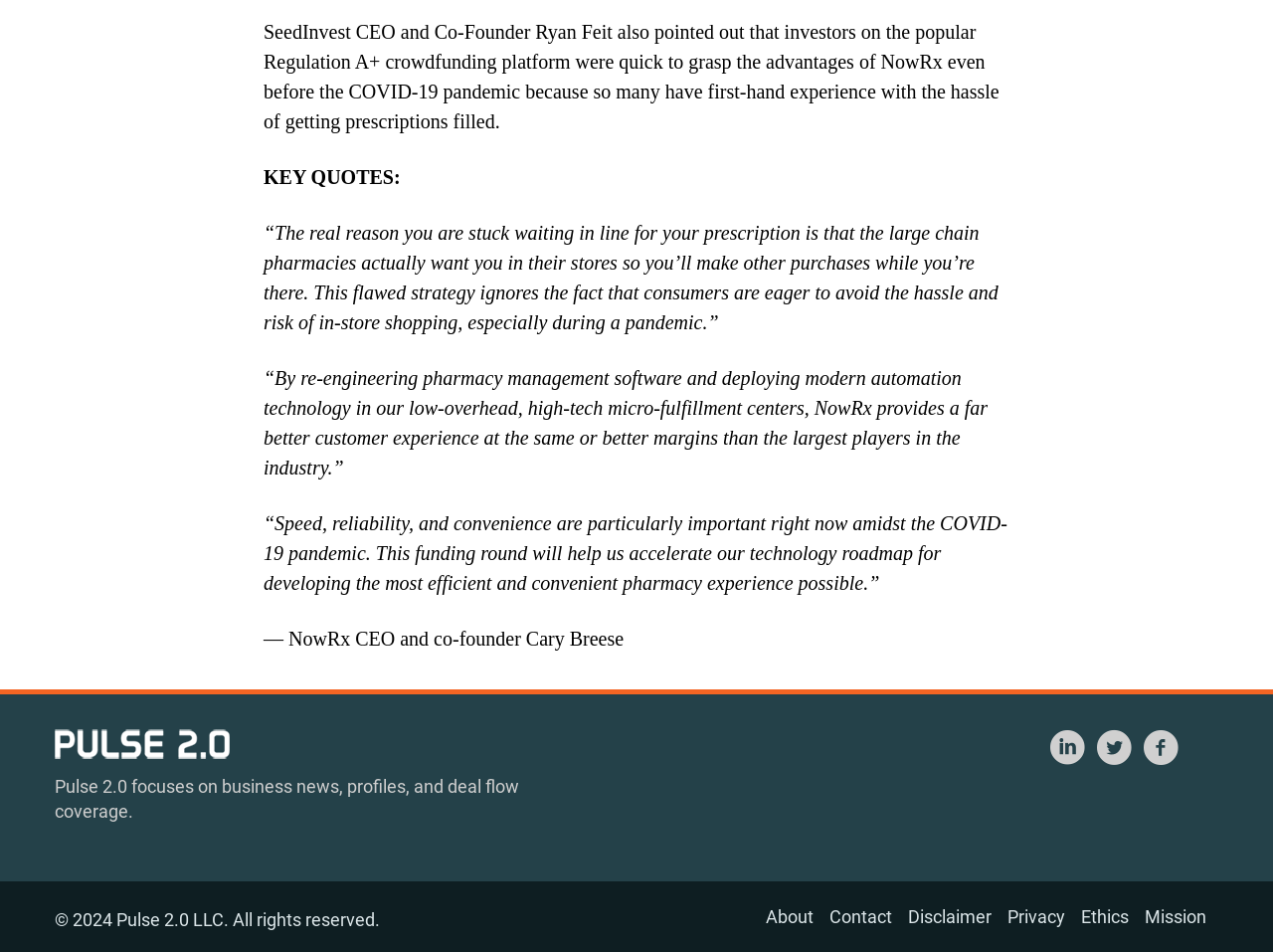Given the webpage screenshot and the description, determine the bounding box coordinates (top-left x, top-left y, bottom-right x, bottom-right y) that define the location of the UI element matching this description: Ethics

[0.849, 0.952, 0.887, 0.974]